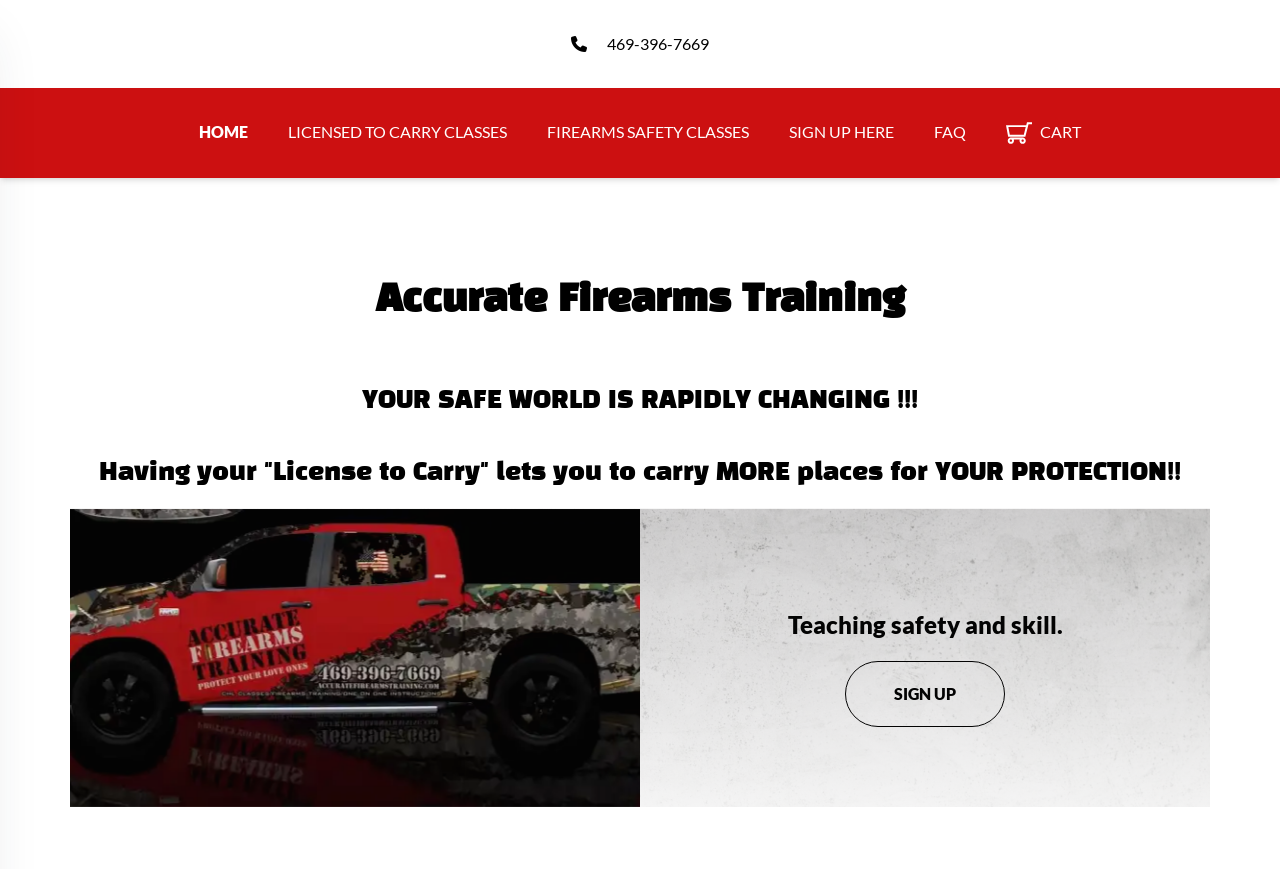Locate the bounding box coordinates of the clickable element to fulfill the following instruction: "Call the phone number". Provide the coordinates as four float numbers between 0 and 1 in the format [left, top, right, bottom].

[0.427, 0.023, 0.573, 0.078]